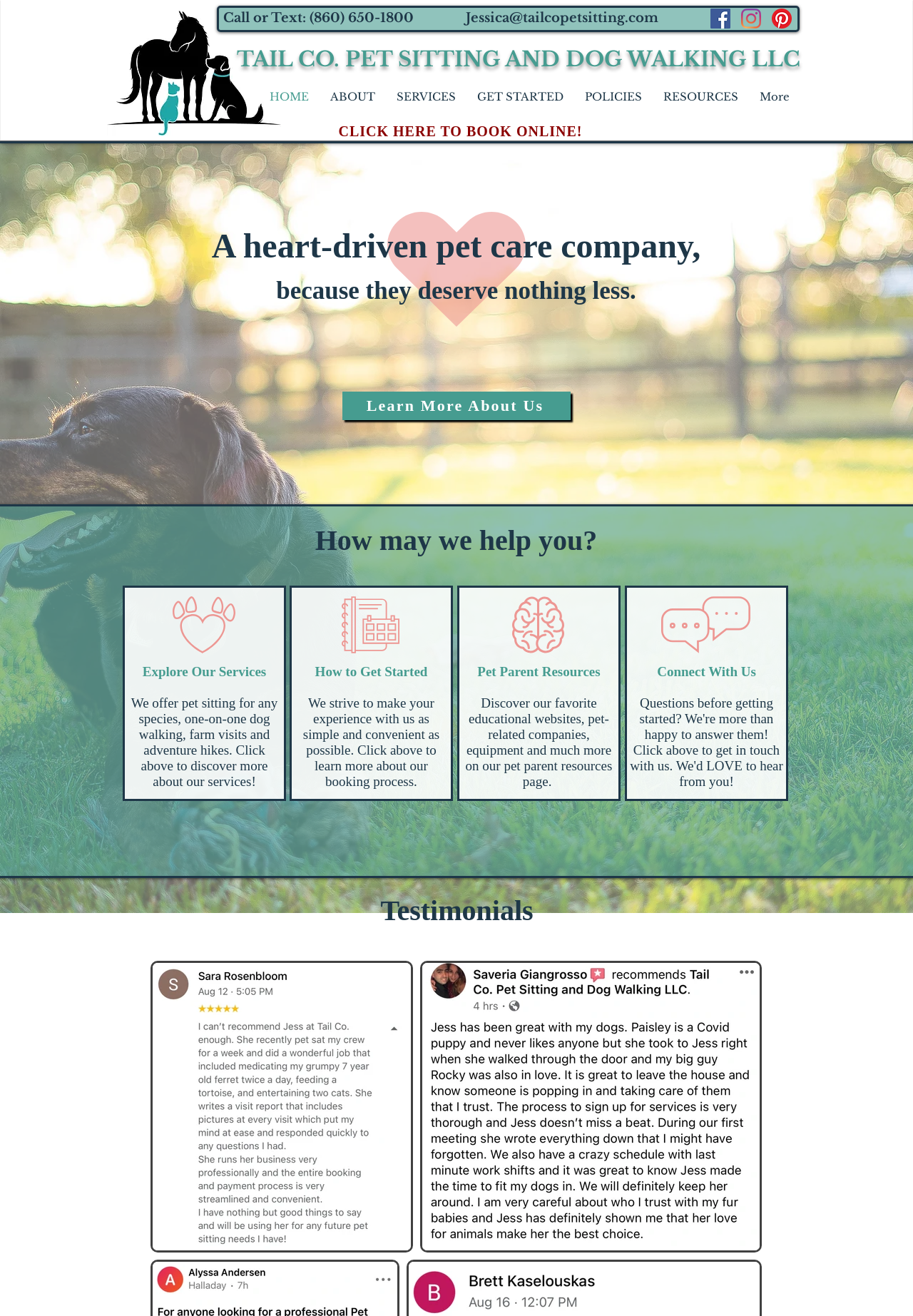Can you find the bounding box coordinates for the element to click on to achieve the instruction: "Get started with booking"?

[0.345, 0.505, 0.468, 0.516]